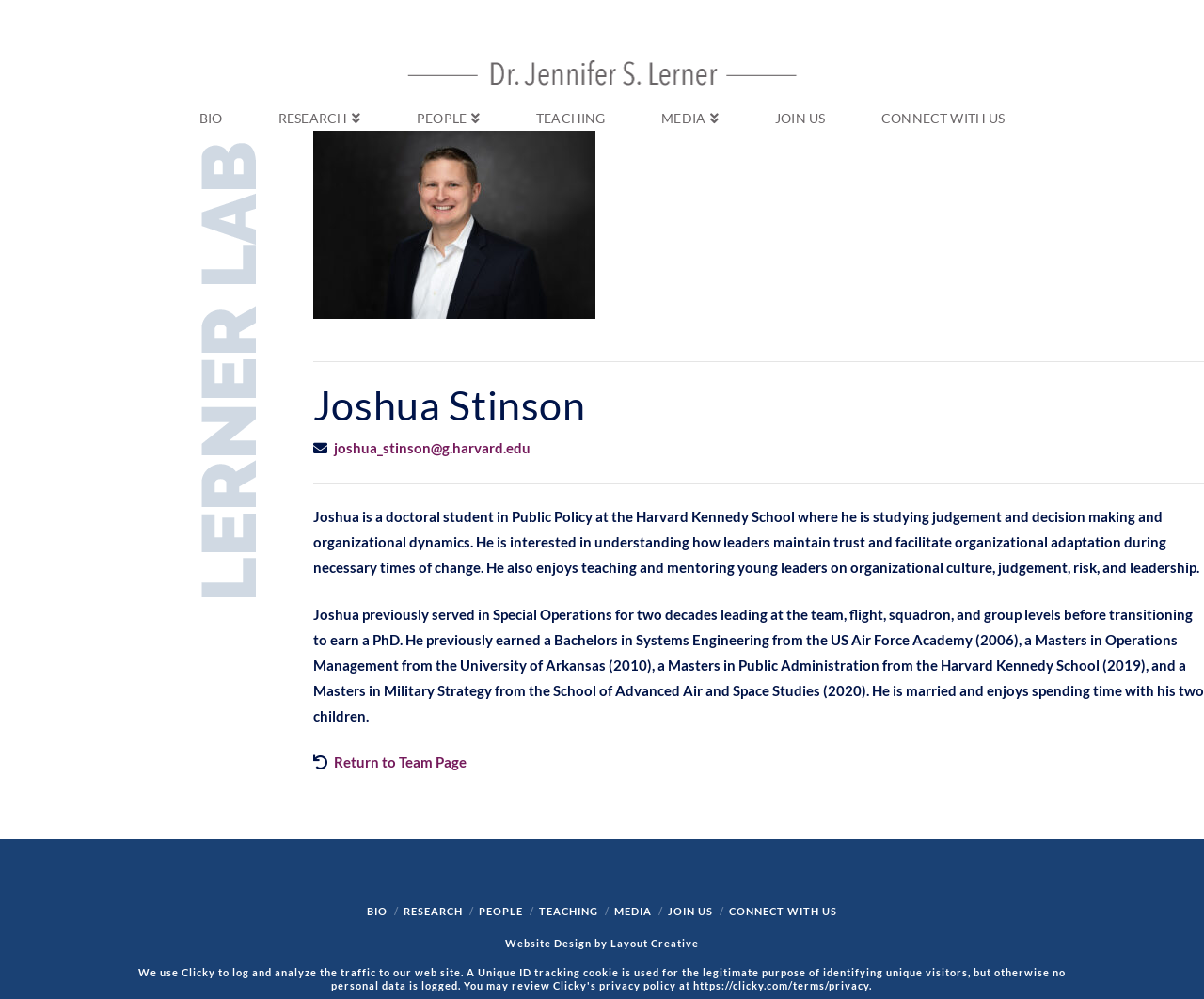Kindly determine the bounding box coordinates for the clickable area to achieve the given instruction: "Visit the website of Layout Creative".

[0.507, 0.938, 0.58, 0.95]